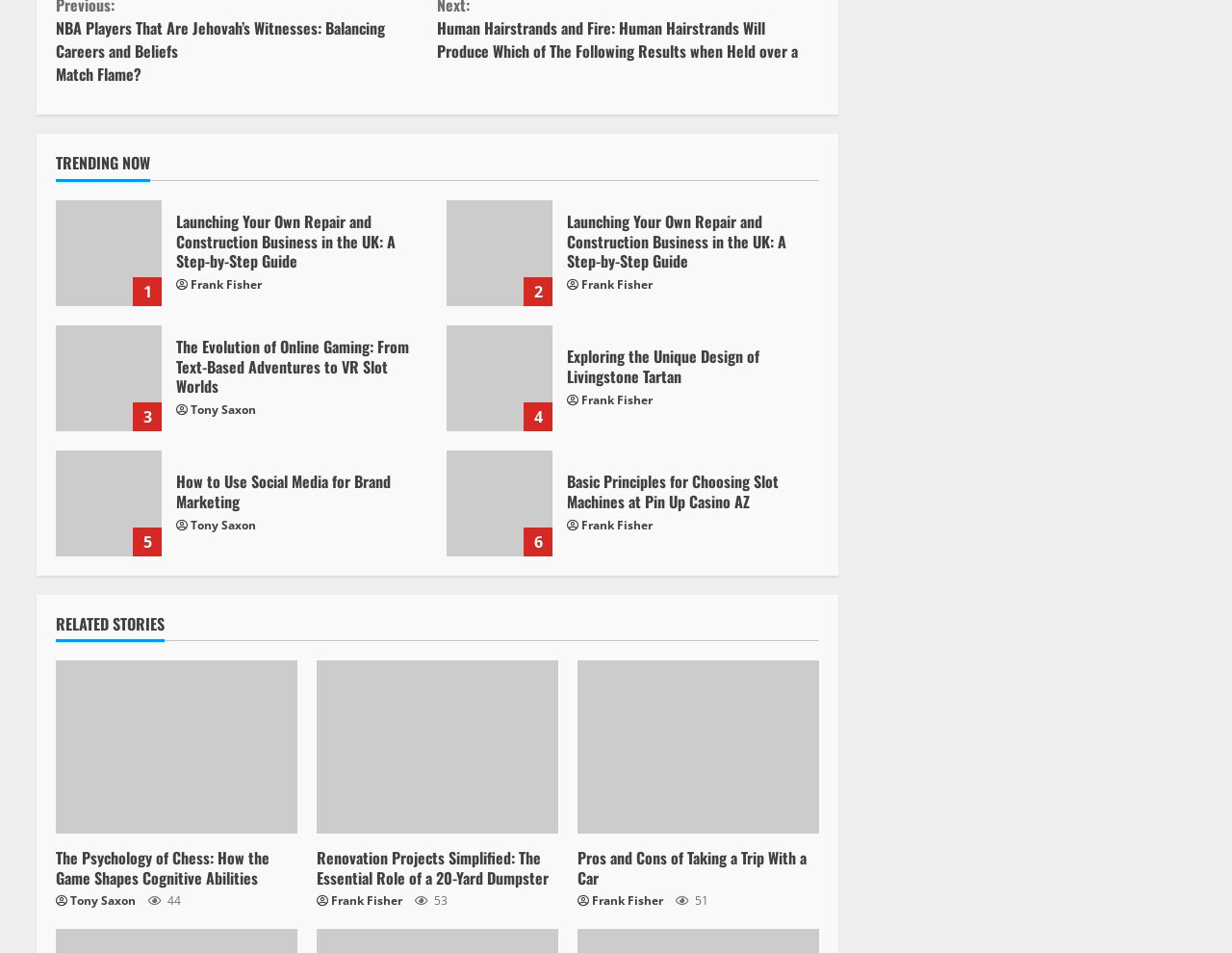Please identify the bounding box coordinates of the element's region that I should click in order to complete the following instruction: "Click on the 'Store' link". The bounding box coordinates consist of four float numbers between 0 and 1, i.e., [left, top, right, bottom].

None